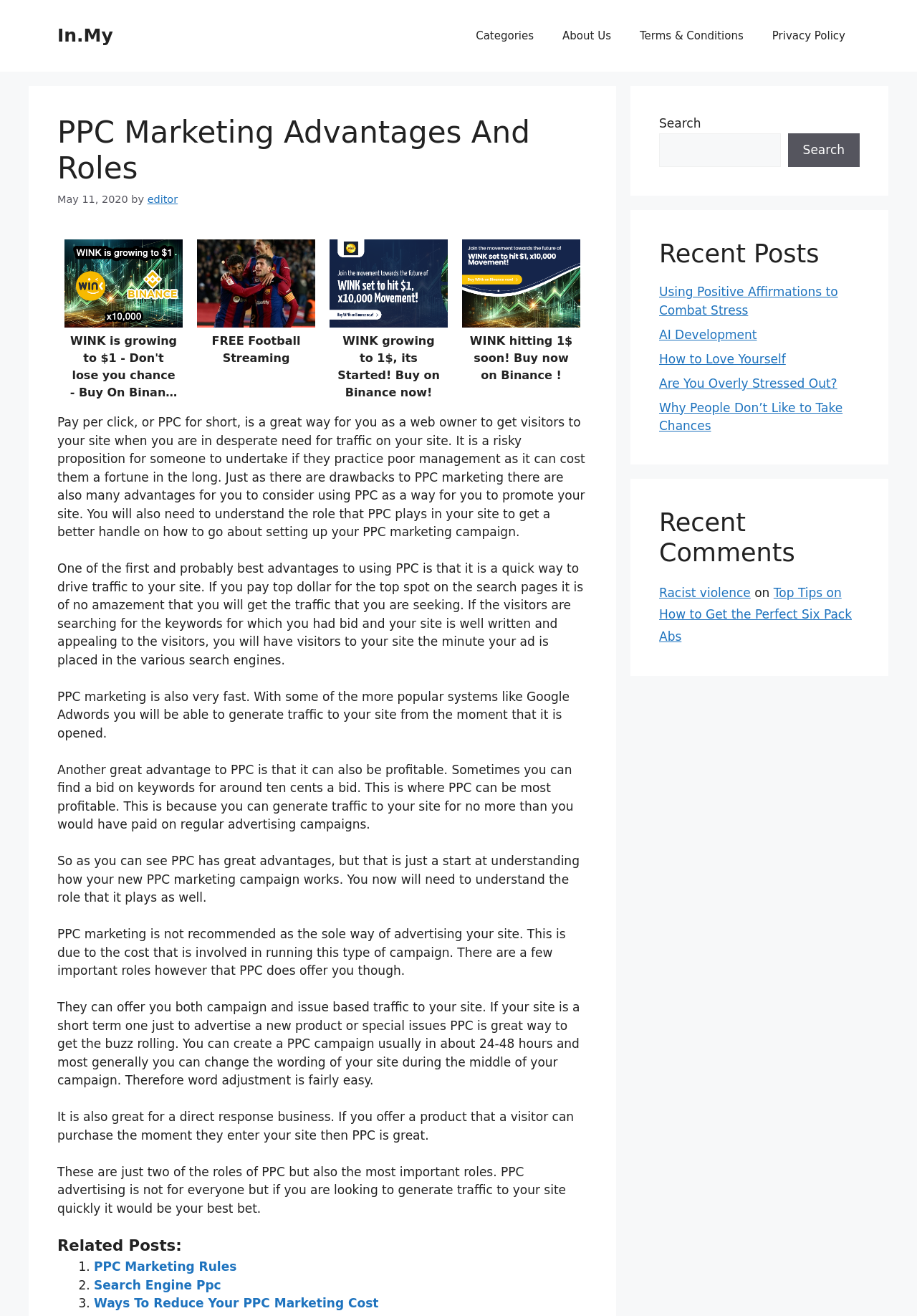Detail the webpage's structure and highlights in your description.

The webpage is about PPC marketing, with the title "PPC Marketing Advantages And Roles" at the top. Below the title, there is a banner with a link to "In.My" on the left side. On the right side, there is a navigation menu with links to "Categories", "About Us", "Terms & Conditions", and "Privacy Policy".

Below the navigation menu, there is a content section with a heading "PPC Marketing Advantages And Roles" followed by a time stamp "May 11, 2020" and a link to the author "editor". The main content is divided into several paragraphs, discussing the advantages and roles of PPC marketing, including its ability to drive traffic quickly, being profitable, and offering campaign and issue-based traffic.

On the right side of the content section, there are several links and static texts, including "FREE Football Streaming", "WINK growing to 1$, its Started! Buy on Binance now!", and "WINK hitting 1$ soon! Buy now on Binance!". These links and texts appear to be advertisements or promotions.

At the bottom of the content section, there is a heading "Related Posts:" followed by a list of links to related articles, including "PPC Marketing Rules", "Search Engine Ppc", and "Ways To Reduce Your PPC Marketing Cost".

On the right side of the webpage, there are three complementary sections. The first section has a search box with a button and a static text "Search". The second section has a heading "Recent Posts" followed by a list of links to recent articles, including "Using Positive Affirmations to Combat Stress", "AI Development", and "How to Love Yourself". The third section has a heading "Recent Comments" followed by a list of links to recent comments.

At the bottom of the webpage, there is a footer section with links to "Racist violence" and "Top Tips on How to Get the Perfect Six Pack Abs".